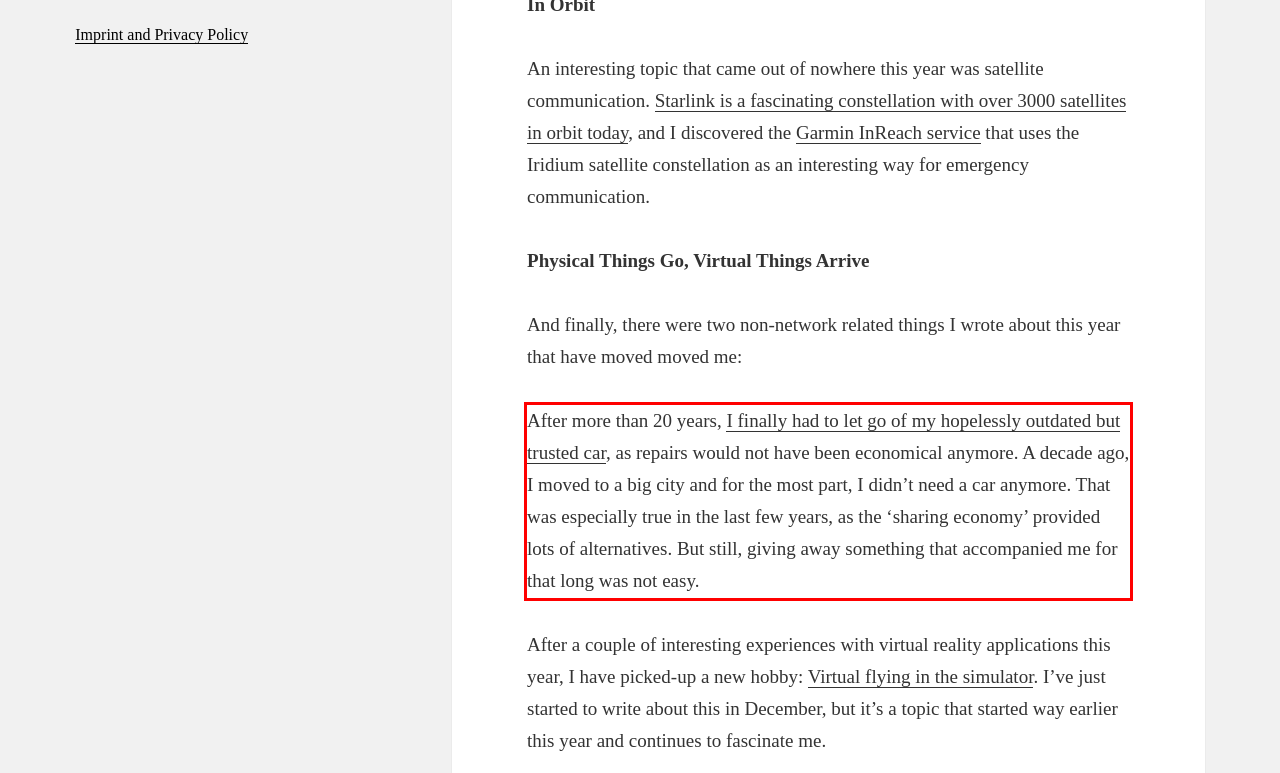Please take the screenshot of the webpage, find the red bounding box, and generate the text content that is within this red bounding box.

After more than 20 years, I finally had to let go of my hopelessly outdated but trusted car, as repairs would not have been economical anymore. A decade ago, I moved to a big city and for the most part, I didn’t need a car anymore. That was especially true in the last few years, as the ‘sharing economy’ provided lots of alternatives. But still, giving away something that accompanied me for that long was not easy.